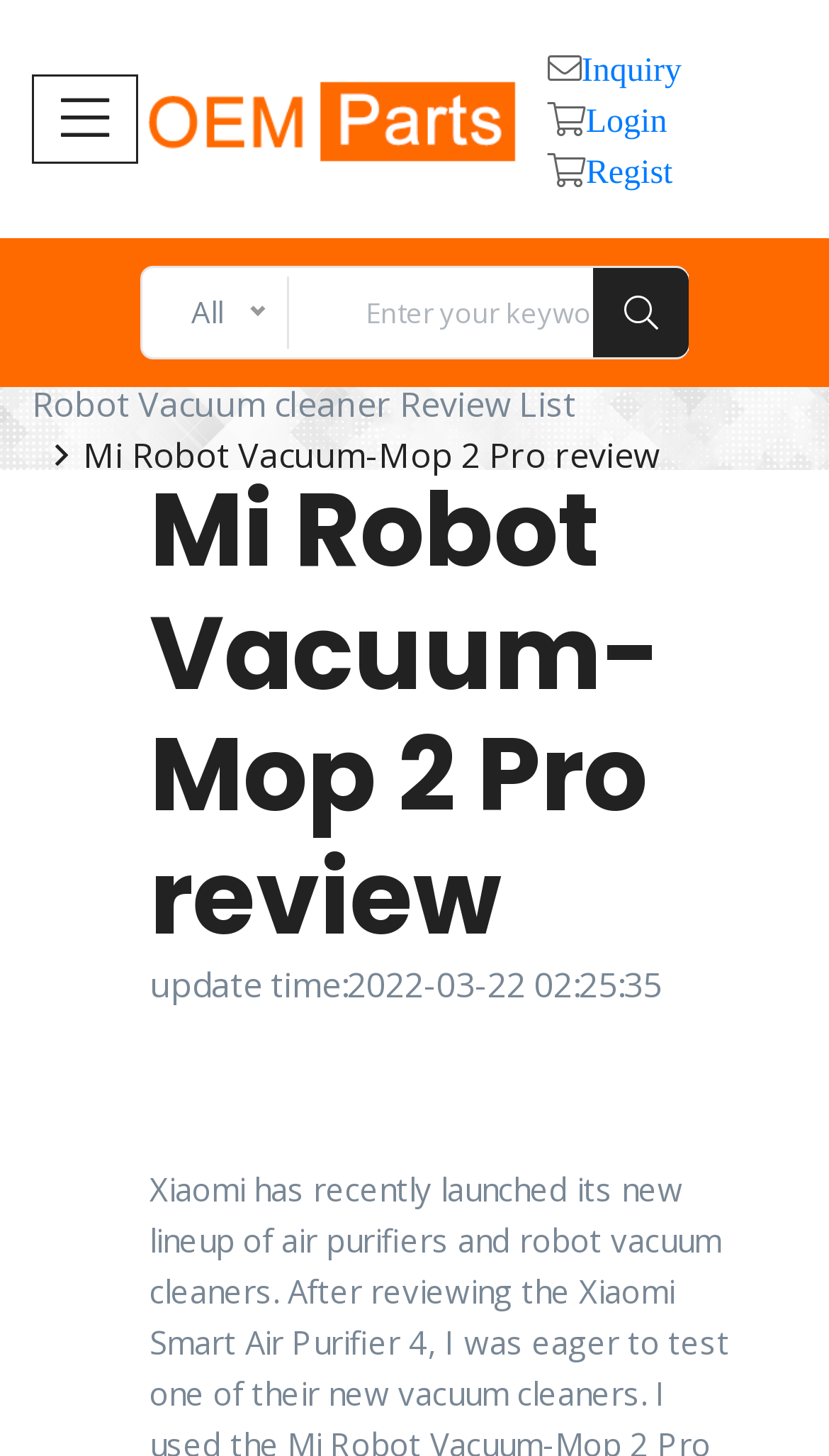What is the primary heading on this webpage?

Mi Robot Vacuum-Mop 2 Pro review